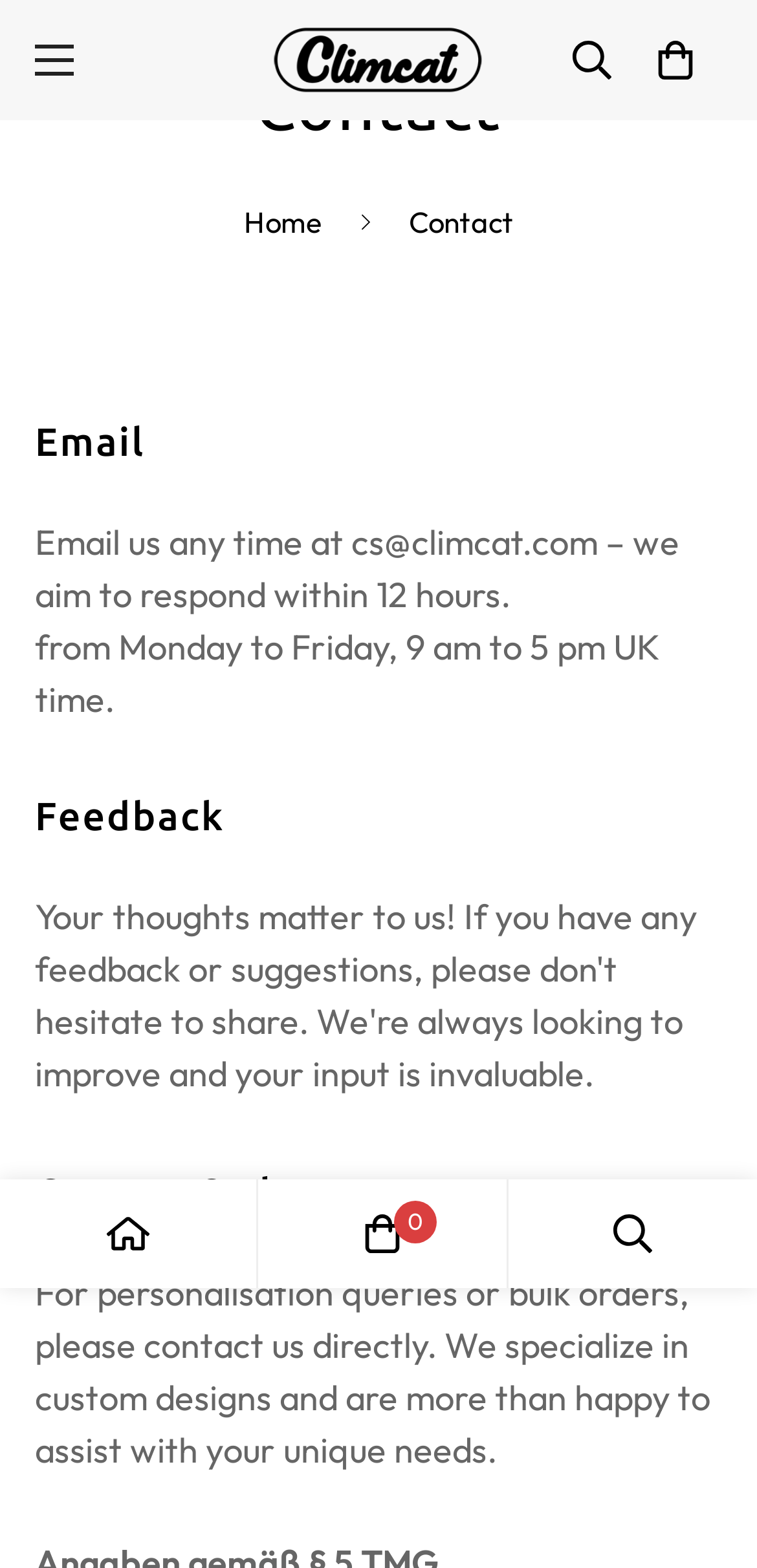What are the working hours?
Give a detailed and exhaustive answer to the question.

I found the working hours in the 'Email' section of the webpage, where it is stated as 'from Monday to Friday, 9 am to 5 pm UK time'.